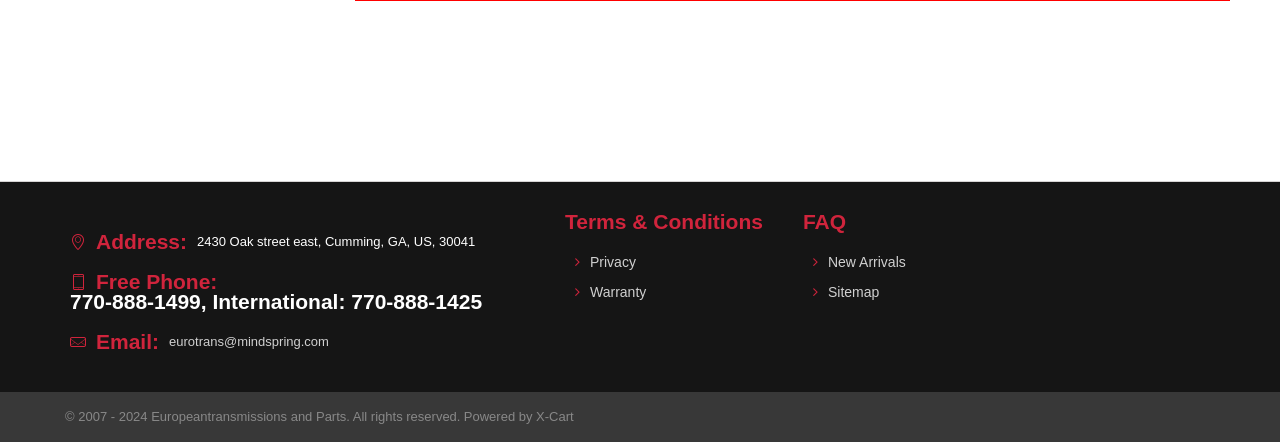Identify the bounding box coordinates for the UI element mentioned here: "FAQ". Provide the coordinates as four float values between 0 and 1, i.e., [left, top, right, bottom].

[0.627, 0.48, 0.661, 0.525]